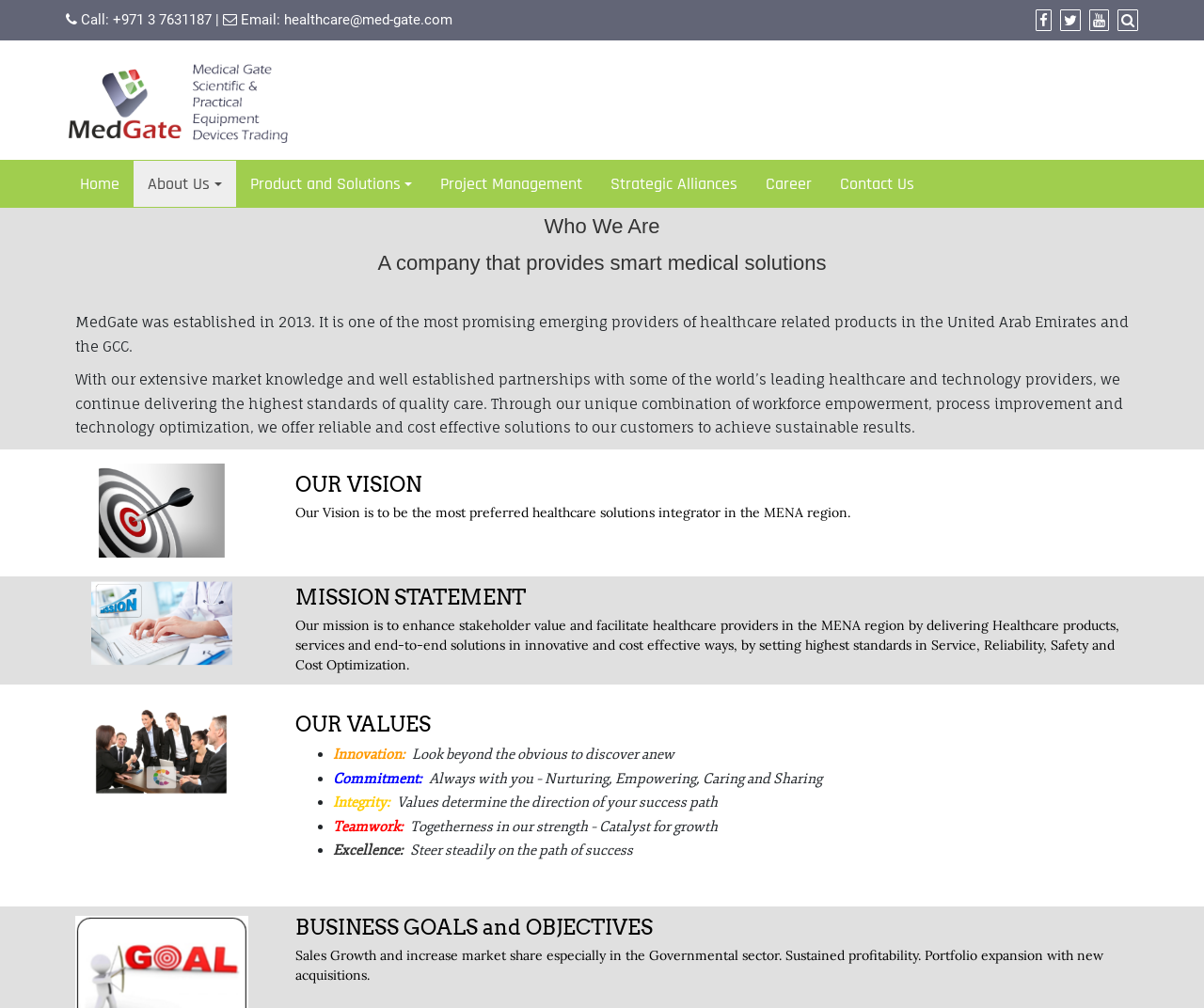Predict the bounding box coordinates of the area that should be clicked to accomplish the following instruction: "Click the close search form button". The bounding box coordinates should consist of four float numbers between 0 and 1, i.e., [left, top, right, bottom].

[0.903, 0.007, 0.918, 0.03]